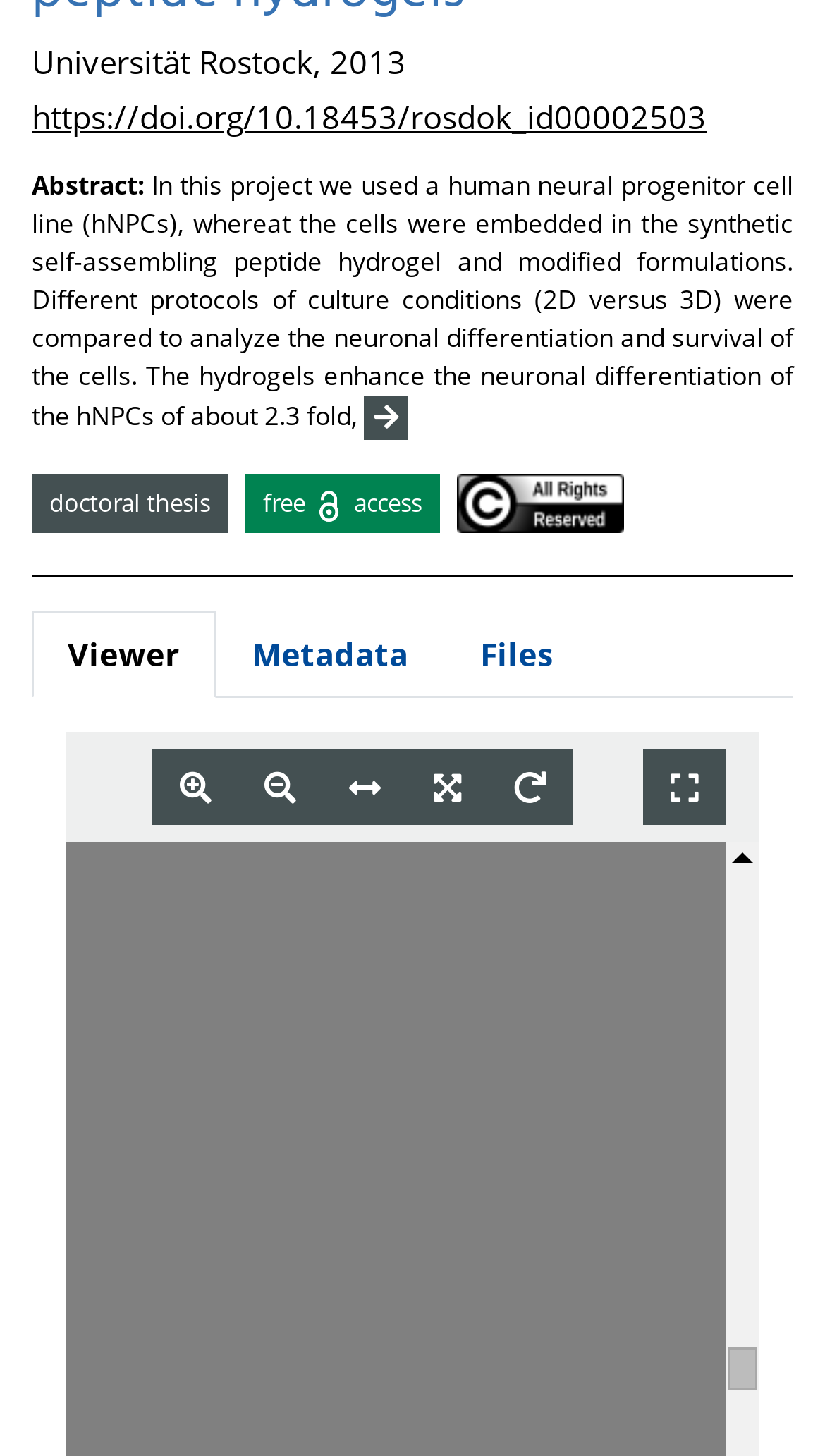Using the webpage screenshot, find the UI element described by title="Fit picture to Screen". Provide the bounding box coordinates in the format (top-left x, top-left y, bottom-right x, bottom-right y), ensuring all values are floating point numbers between 0 and 1.

[0.492, 0.514, 0.592, 0.567]